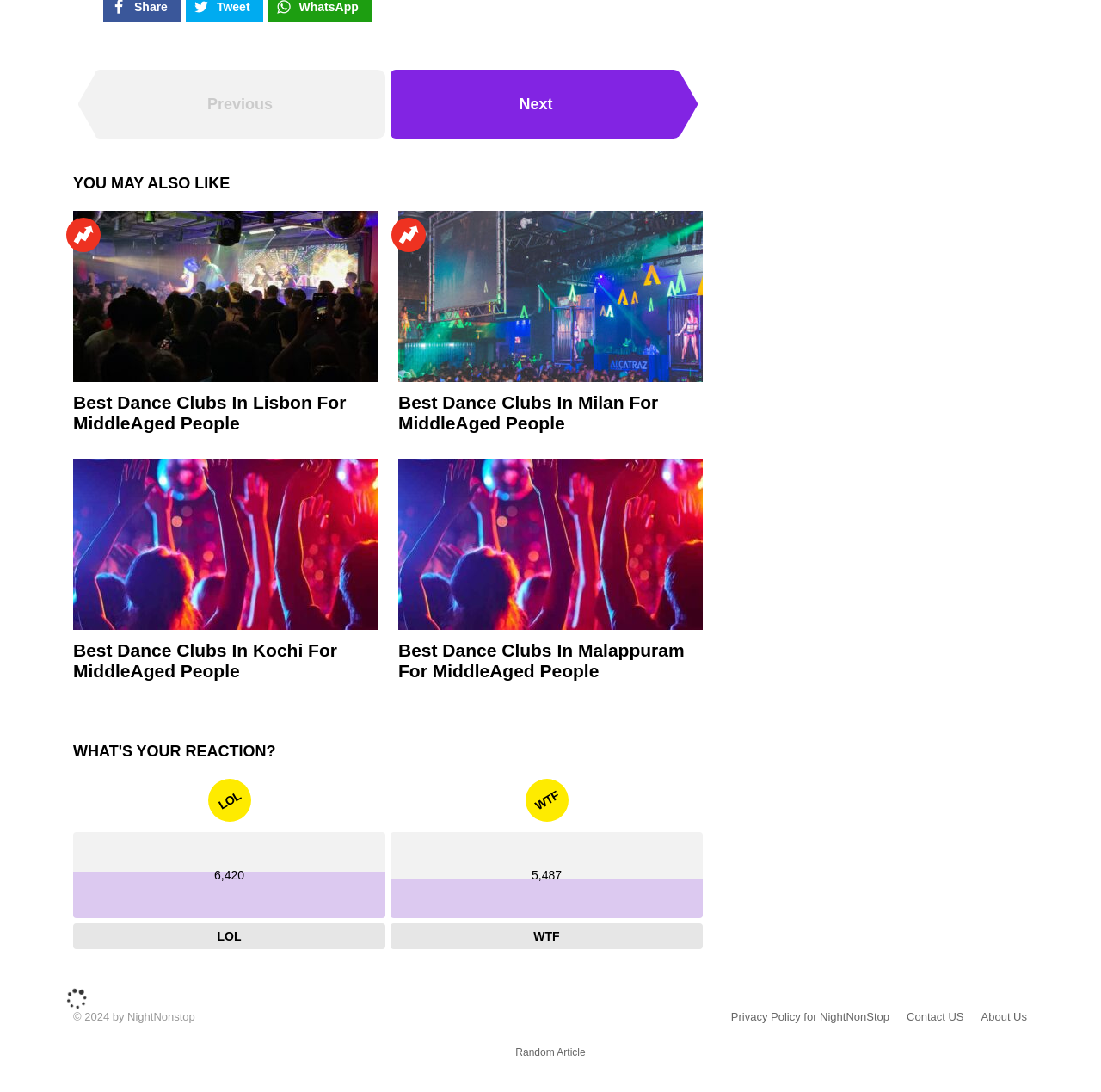Identify the bounding box coordinates necessary to click and complete the given instruction: "Click on the 'Next' button".

[0.355, 0.064, 0.619, 0.127]